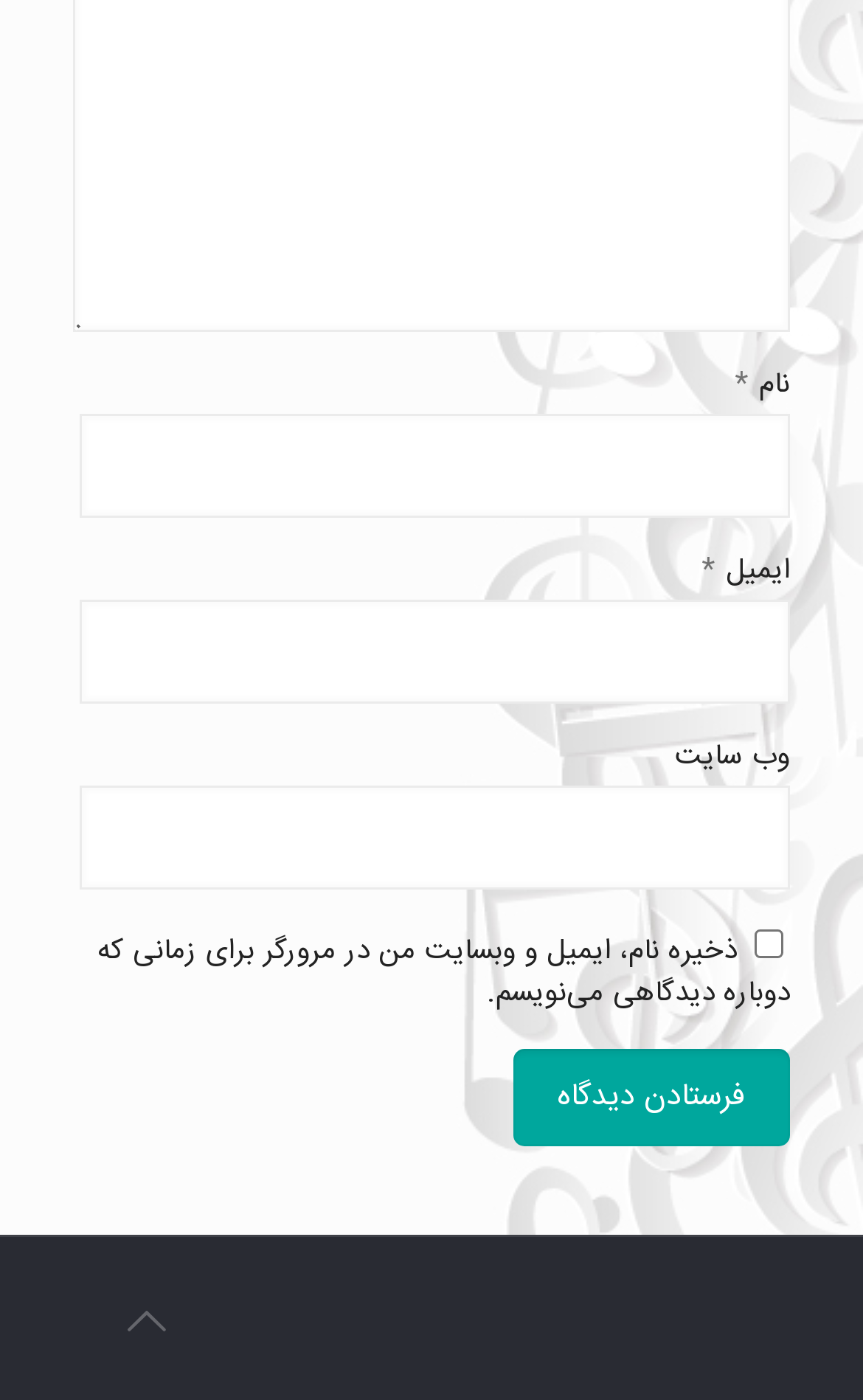How many textboxes are there in the form?
Give a one-word or short phrase answer based on the image.

3